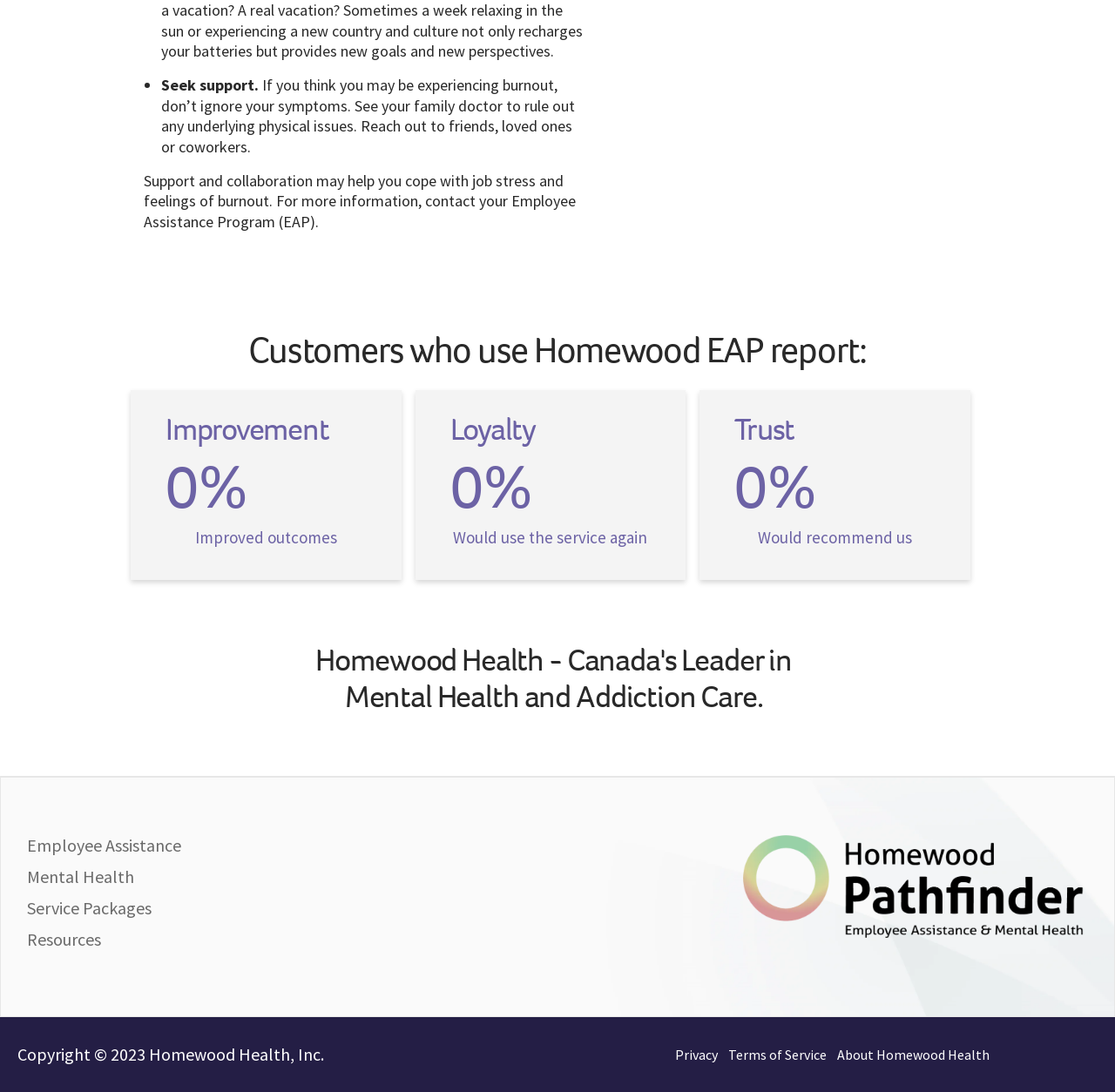Please use the details from the image to answer the following question comprehensively:
What is the percentage of improvement reported by customers?

The percentage of improvement reported by customers can be found in the static text element '0%' which is located next to the static text element 'Improvement'.